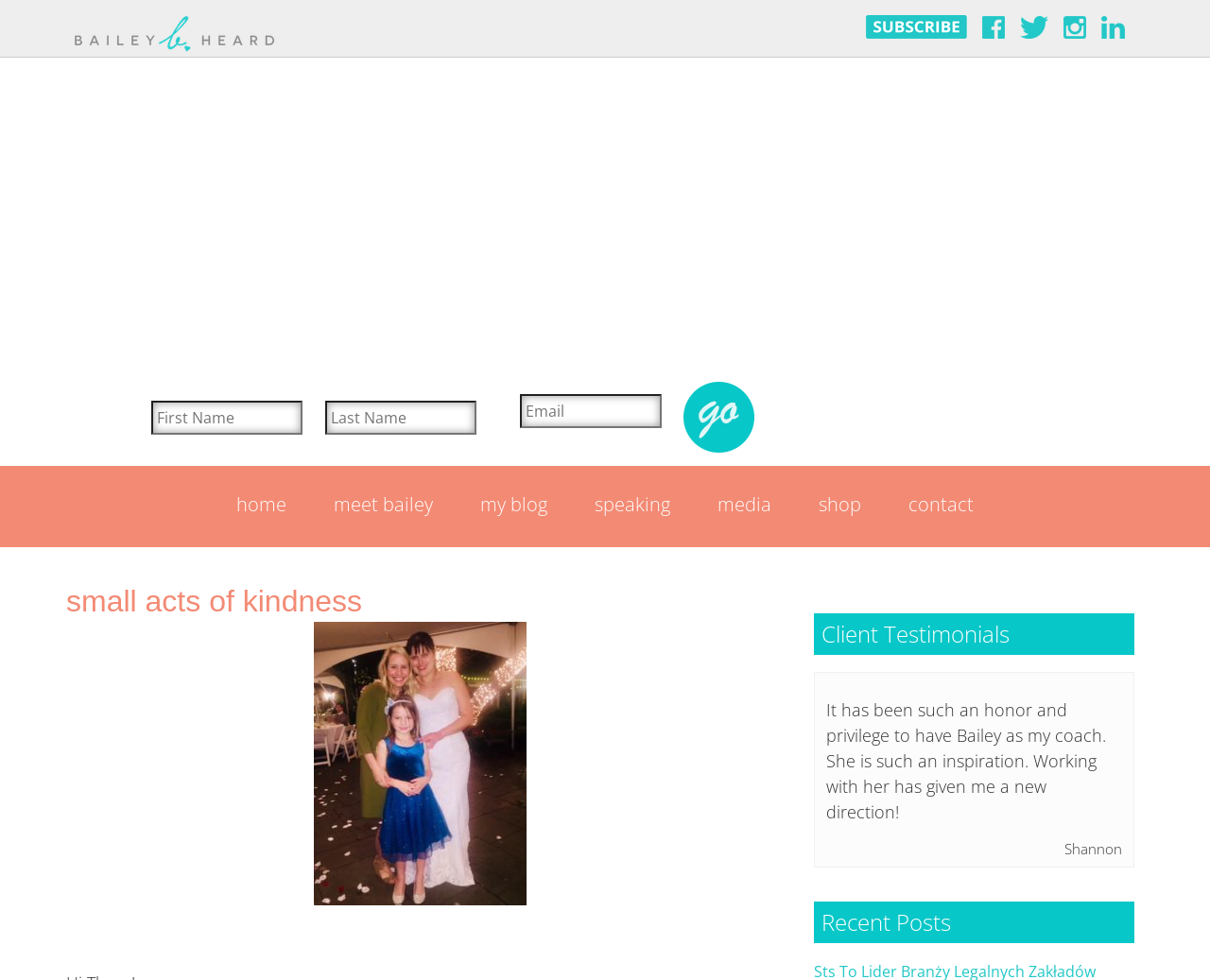Answer the question using only one word or a concise phrase: How many textboxes are there?

3